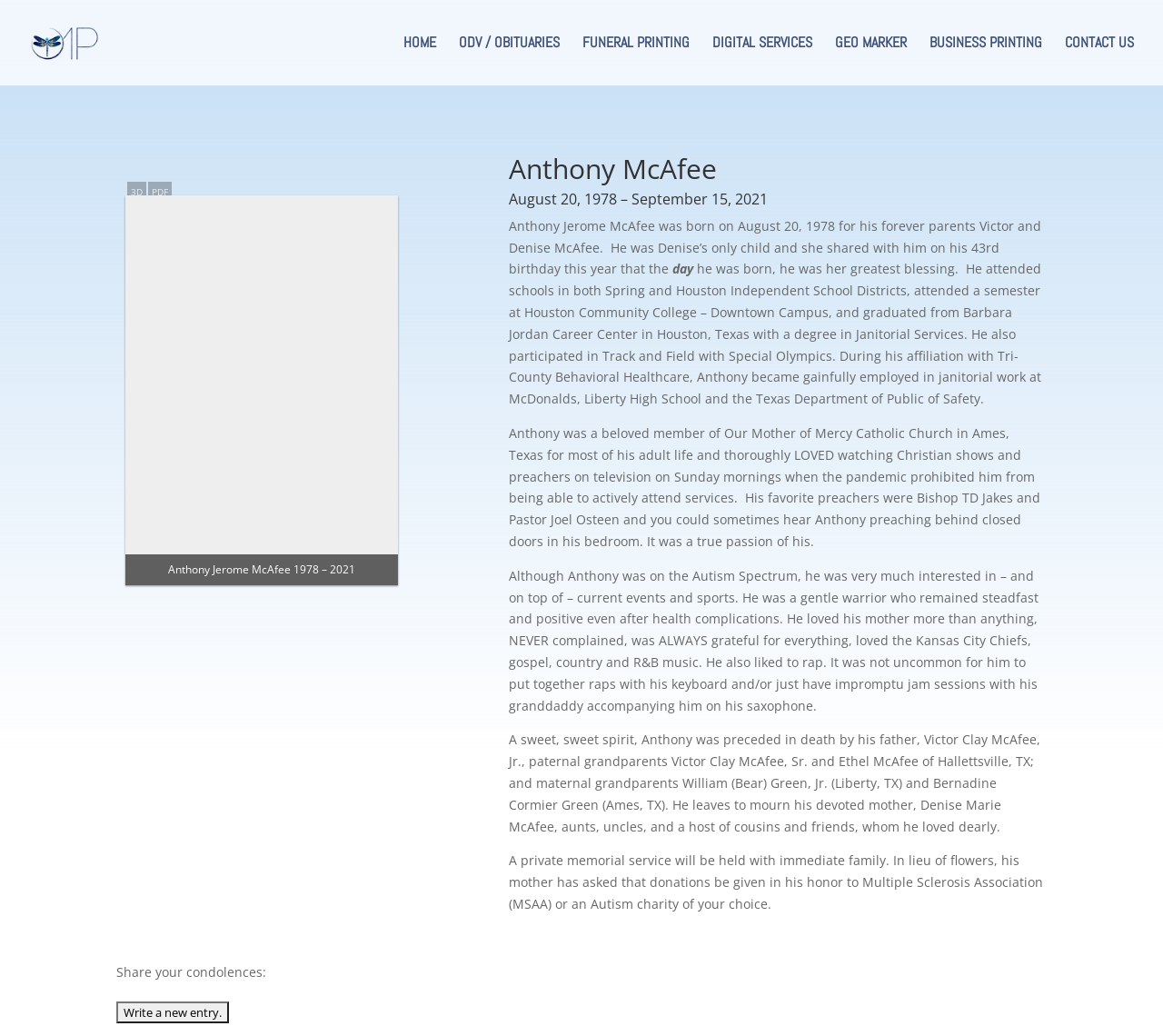Locate the bounding box of the UI element defined by this description: "Home". The coordinates should be given as four float numbers between 0 and 1, formatted as [left, top, right, bottom].

[0.347, 0.035, 0.375, 0.082]